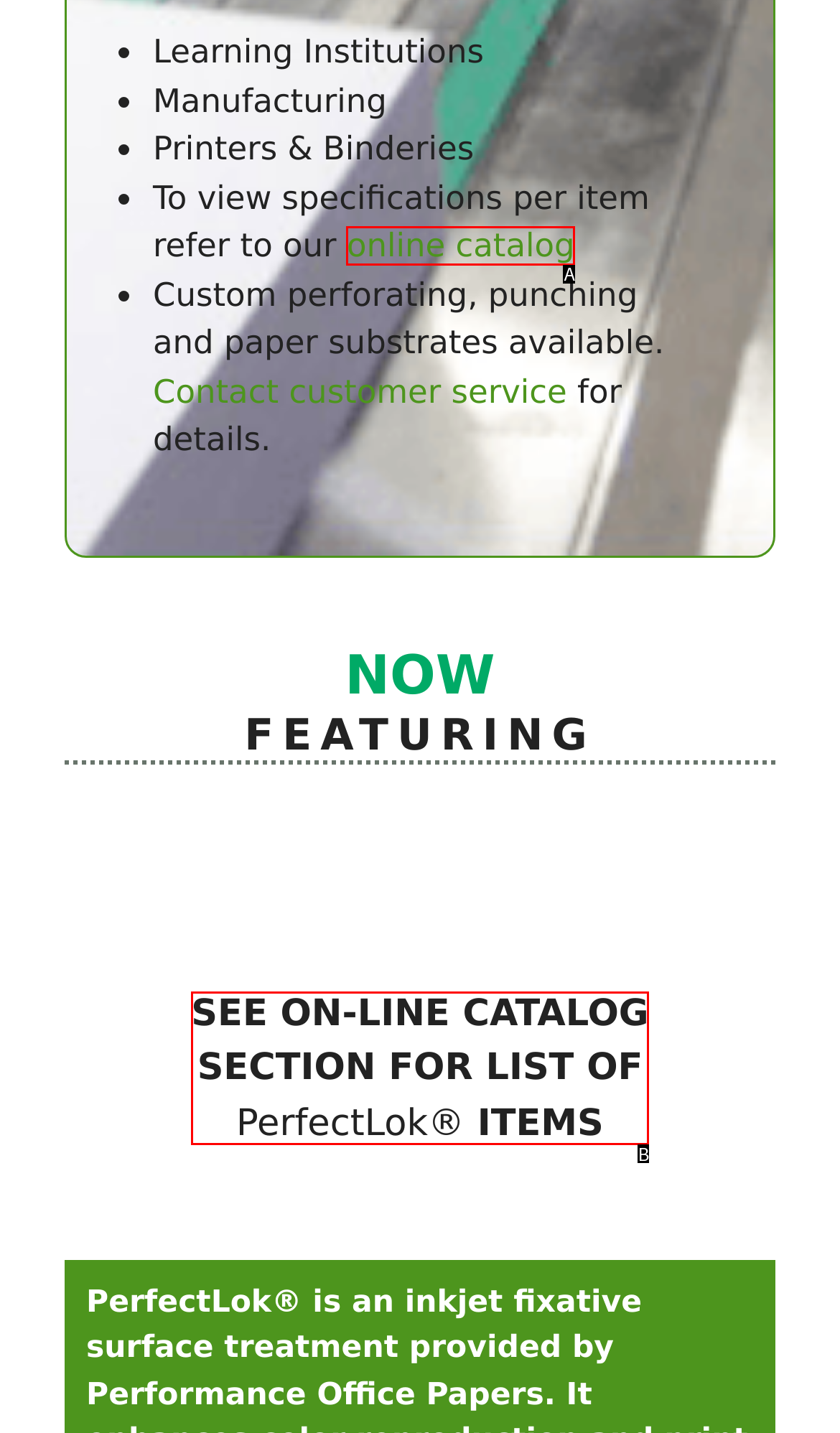Choose the option that best matches the element: online catalog
Respond with the letter of the correct option.

A